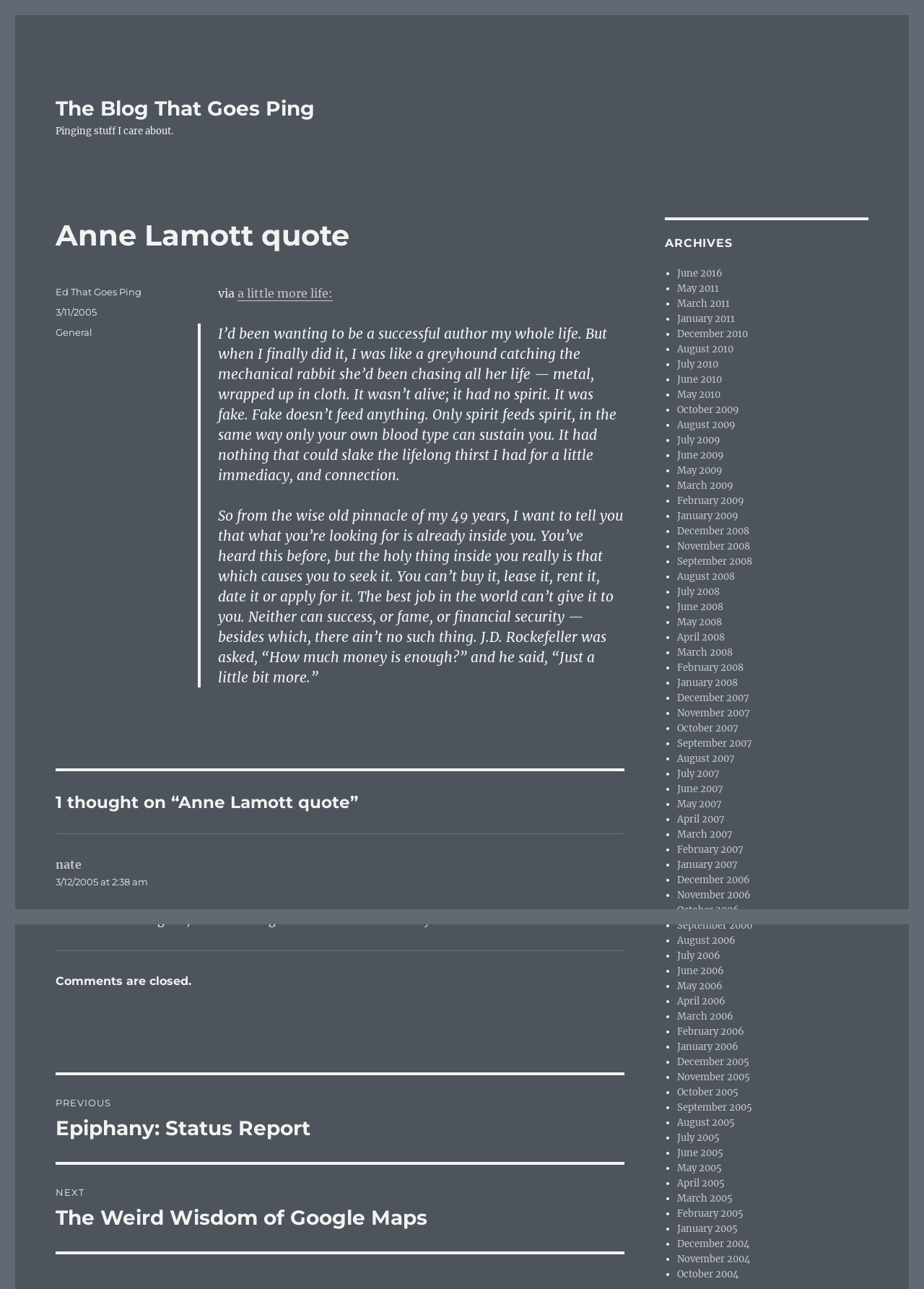Please specify the bounding box coordinates for the clickable region that will help you carry out the instruction: "Read the quote from Anne Lamott".

[0.236, 0.252, 0.667, 0.375]